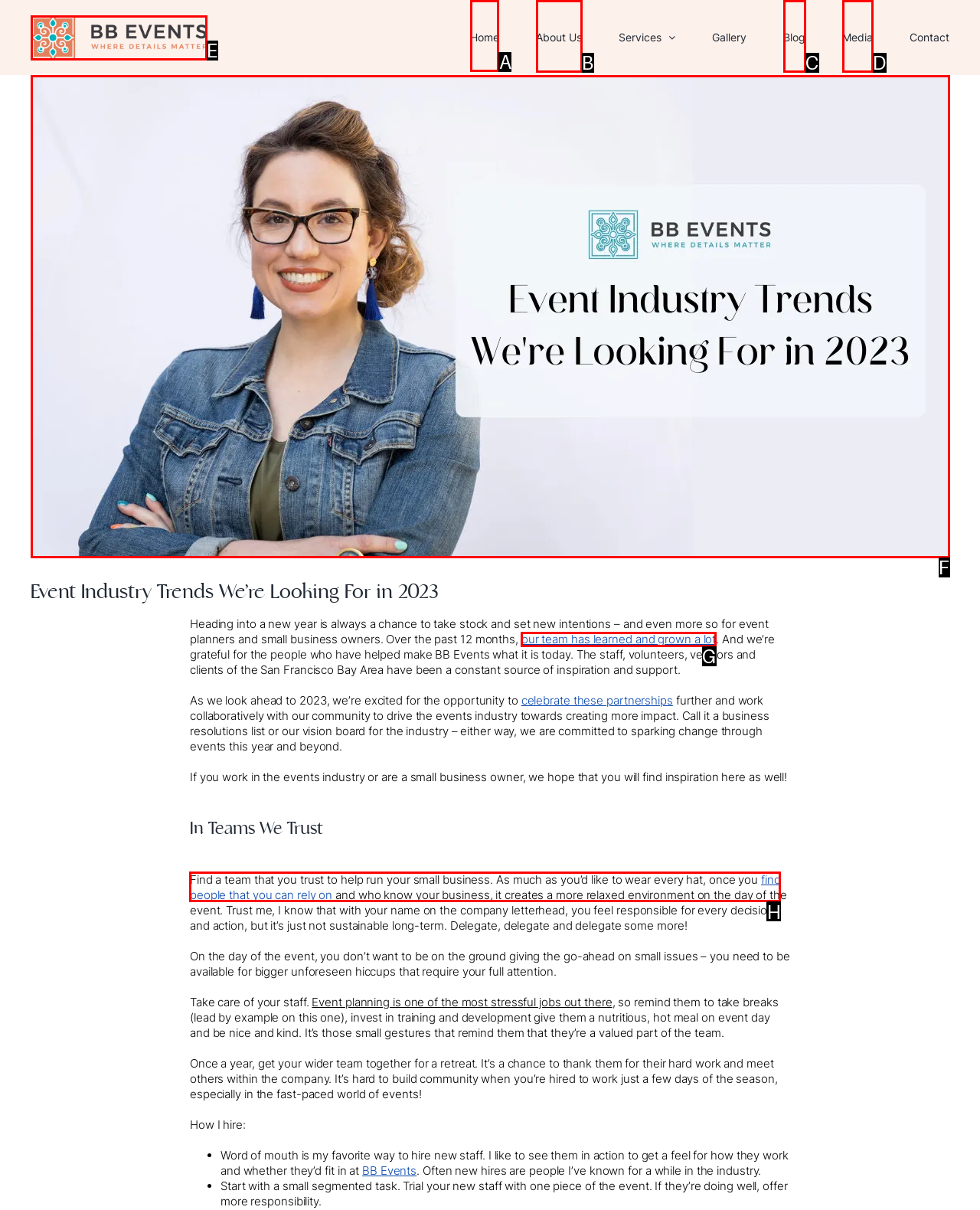Identify the letter of the UI element you should interact with to perform the task: Click the 'Home' link
Reply with the appropriate letter of the option.

A